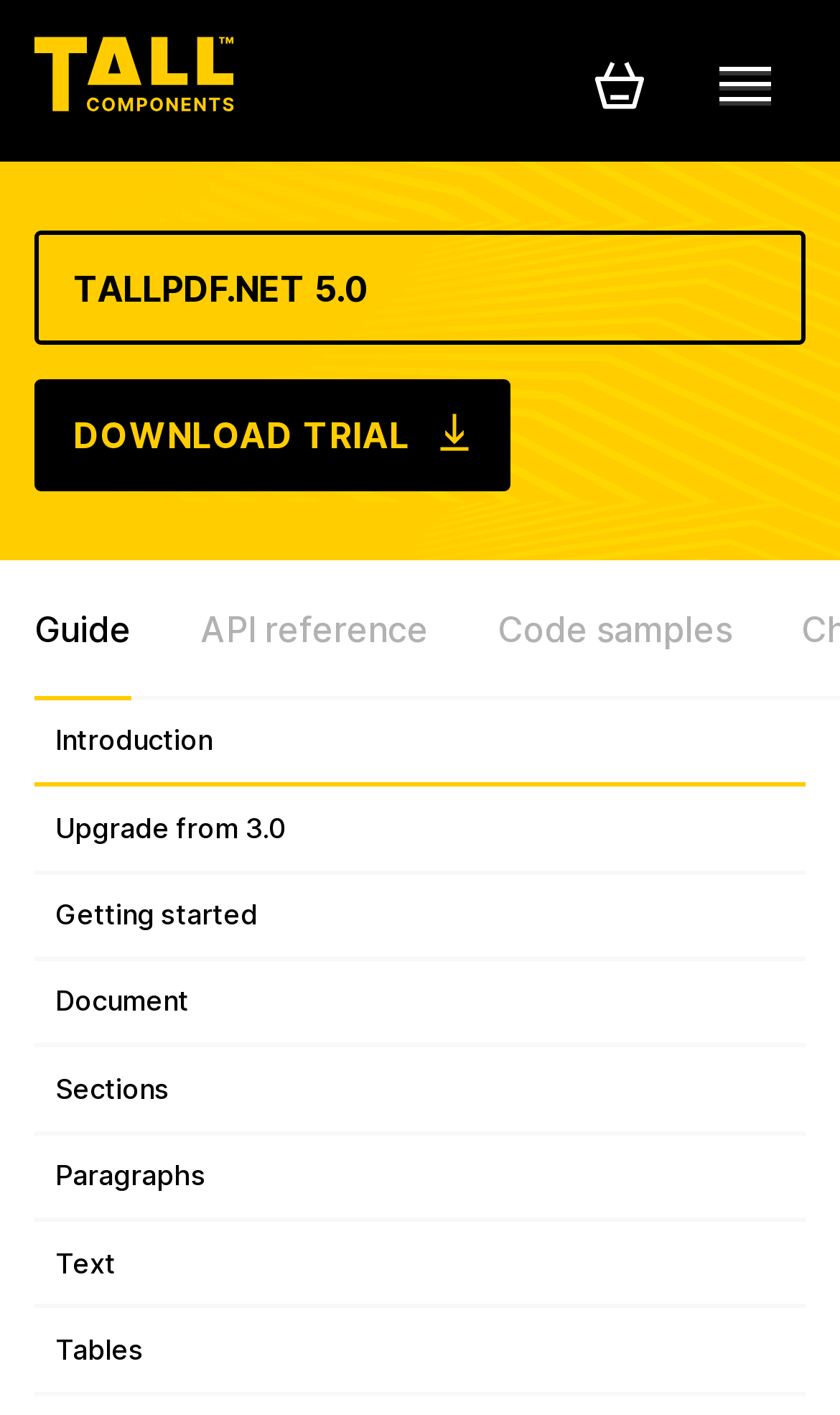Deliver a detailed narrative of the webpage's visual and textual elements.

The webpage is about TallPDF.NET 5.0, a product from TallComponents. At the top left corner, there is a logo that links to the home page. Next to the logo, there is a button with an image. 

Below the logo, there is a notification that says "Your cart is empty. See" followed by a "pricing" link. 

On the top right corner, there is a mobile menu button. Below it, there is a button with the text "TALLPDF.NET 5.0". Next to this button, there is a prominent "DOWNLOAD TRIAL" link with a button and an image inside. 

On the left side of the page, there are several links, including "Guide", "API reference", "Code samples", "Introduction", "Upgrade from 3.0", "Getting started", "Document", "Sections", "Paragraphs", "Text", and "Tables". These links are stacked vertically, with "Guide" at the top and "Tables" at the bottom.